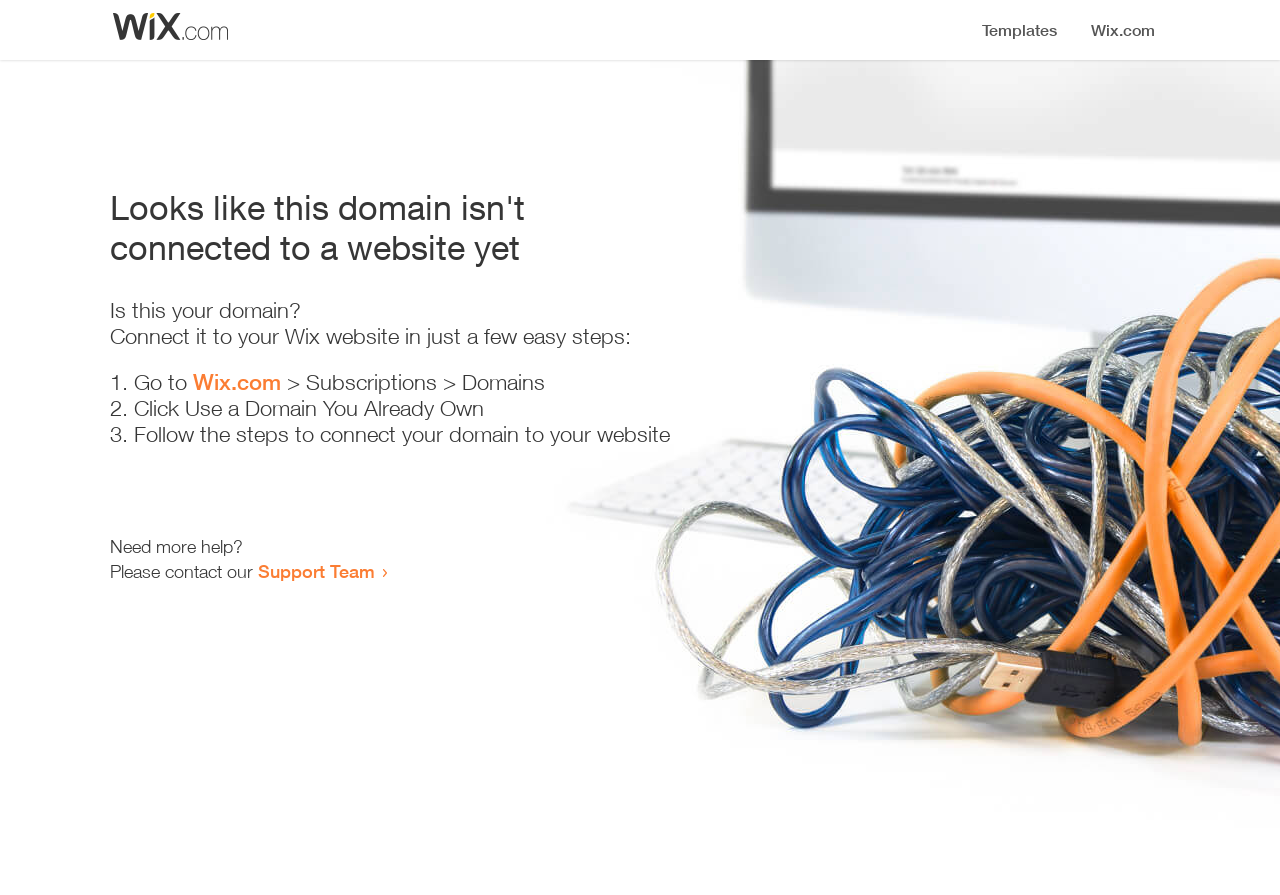Find the bounding box coordinates for the HTML element specified by: "Wix.com".

[0.151, 0.412, 0.22, 0.441]